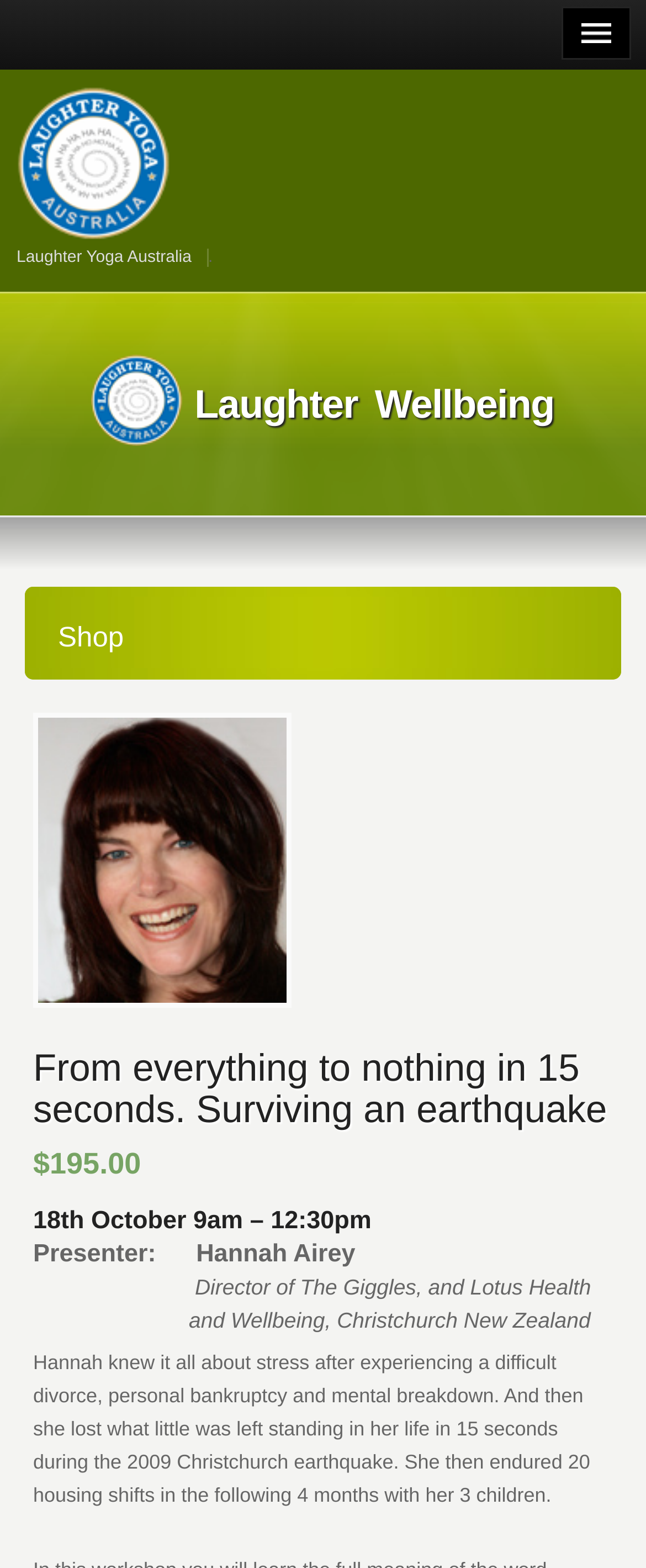Give an extensive and precise description of the webpage.

The webpage appears to be a product or event page, with a focus on a specific workshop or course. At the top, there is a navigation link to the homepage, accompanied by a small logo image. Below this, there is a prominent link to "Laughter Wellbeing Laughter Wellbeing" with a corresponding image.

The main content of the page is divided into sections. On the left side, there is a heading "Shop" followed by a large image that takes up most of the width of the page. This image likely showcases the product or event being promoted.

To the right of the image, there is a heading "From everything to nothing in 15 seconds. Surviving an earthquake" which suggests that the page is promoting a workshop or course related to earthquake survival and wellbeing. Below this heading, there is pricing information, with a cost of $195.00, and a date and time for the event, which is October 18th, 9am-12:30pm.

Further down, there is information about the presenter, Hannah Airey, including her title and a brief bio. The bio describes Hannah's personal experience with stress, including a difficult divorce, bankruptcy, and a mental breakdown, as well as her experience during the 2009 Christchurch earthquake.